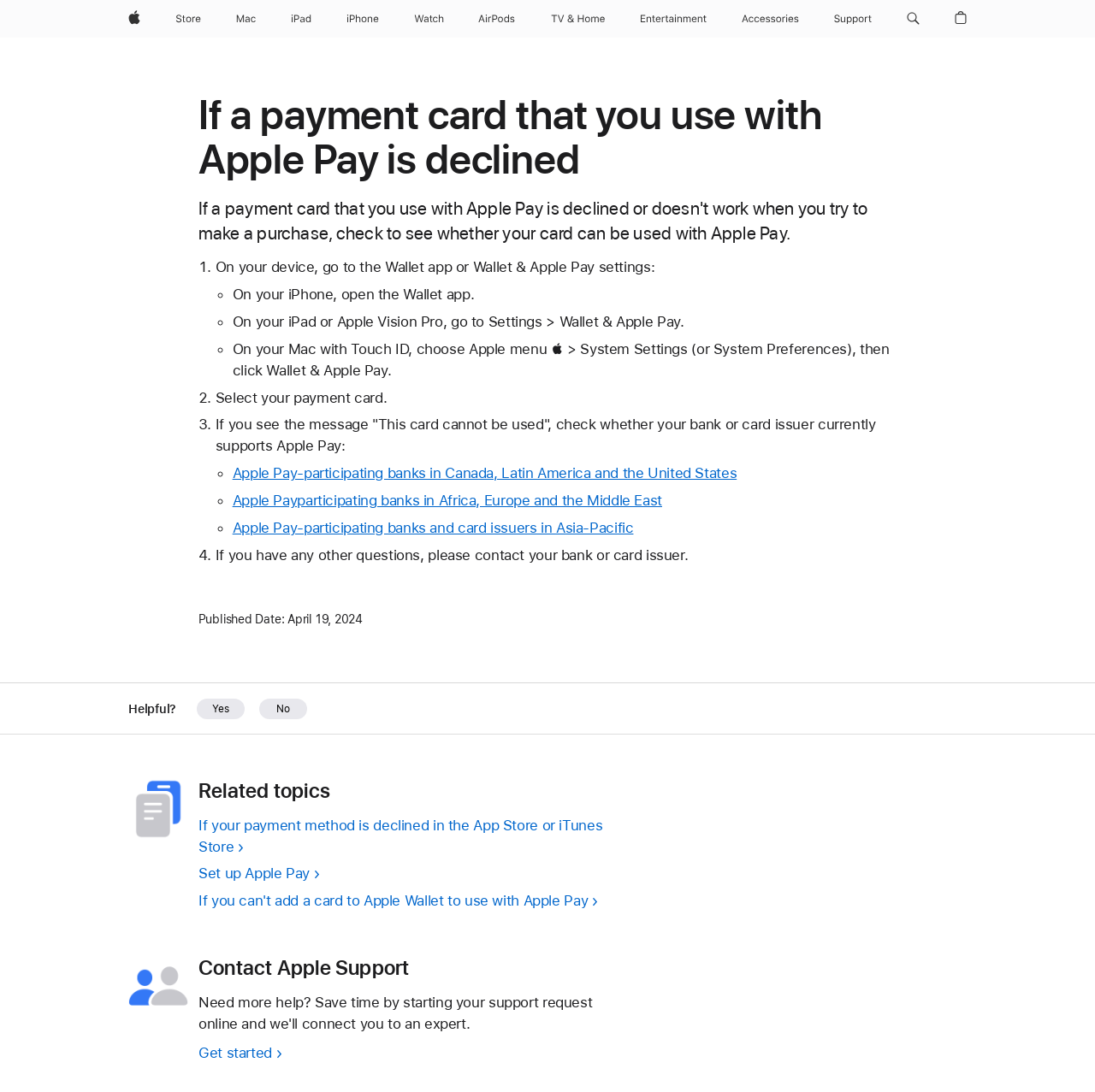Locate the bounding box coordinates of the UI element described by: "parent_node: 0 aria-label="Shopping Bag"". The bounding box coordinates should consist of four float numbers between 0 and 1, i.e., [left, top, right, bottom].

[0.866, 0.0, 0.889, 0.034]